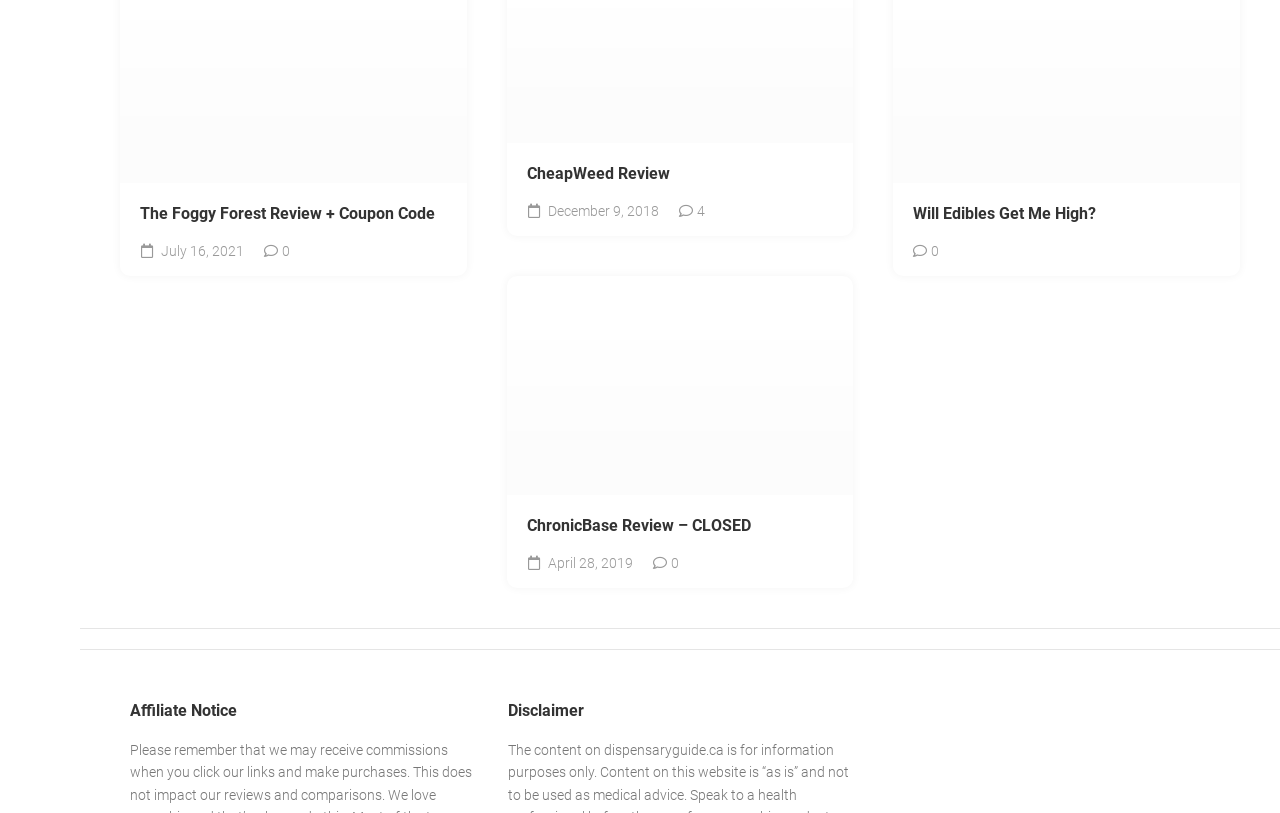Kindly determine the bounding box coordinates for the area that needs to be clicked to execute this instruction: "View similar products".

None